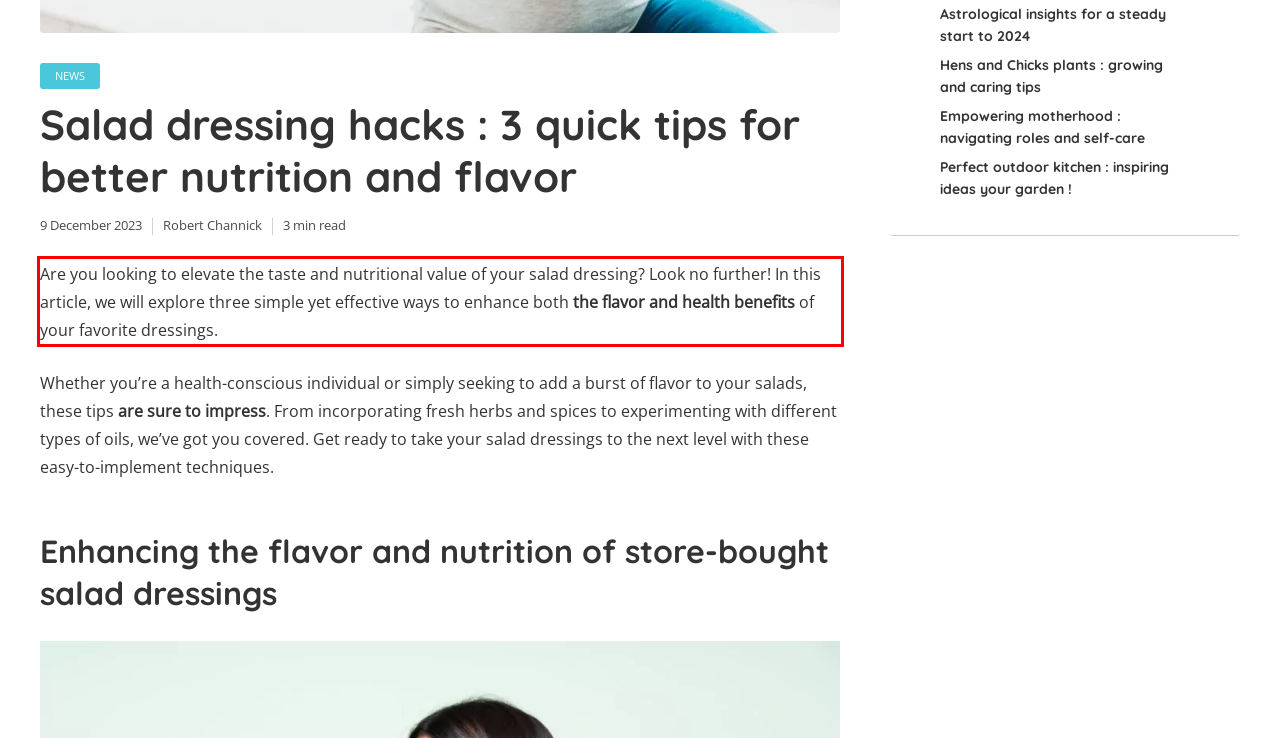The screenshot provided shows a webpage with a red bounding box. Apply OCR to the text within this red bounding box and provide the extracted content.

Are you looking to elevate the taste and nutritional value of your salad dressing? Look no further! In this article, we will explore three simple yet effective ways to enhance both the flavor and health benefits of your favorite dressings.